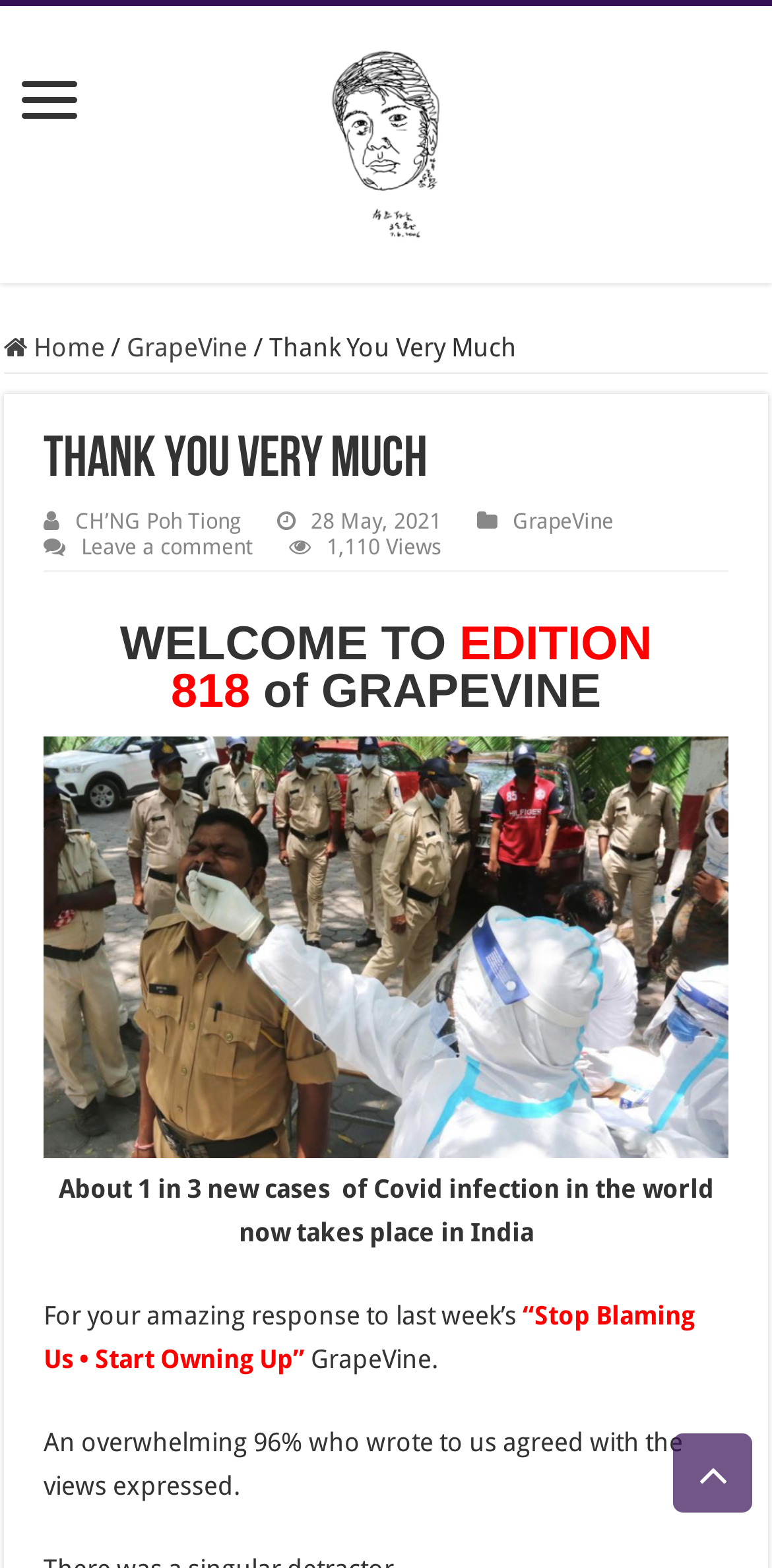How many views does the article have?
Provide a one-word or short-phrase answer based on the image.

1,110 Views